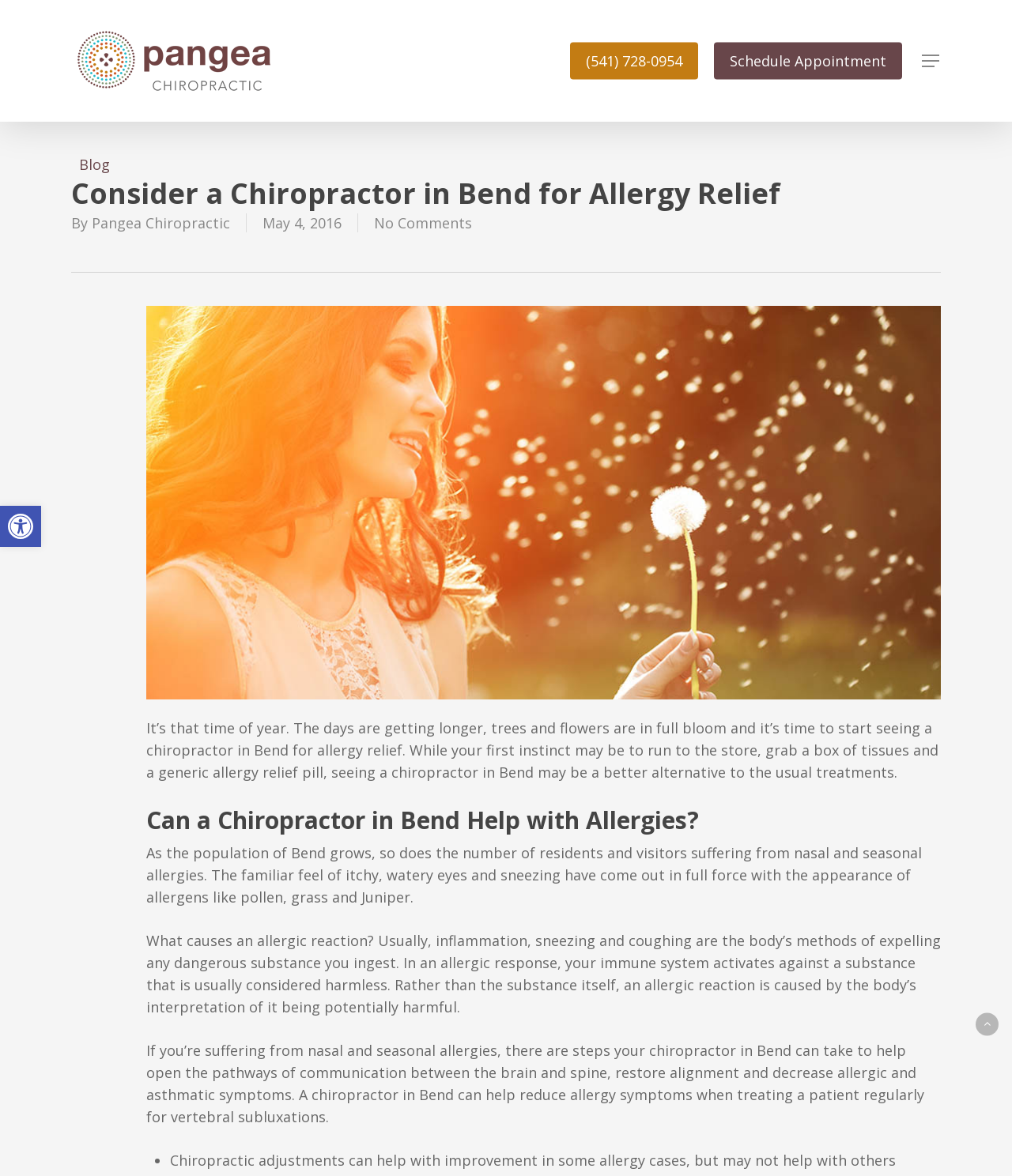Locate the heading on the webpage and return its text.

Consider a Chiropractor in Bend for Allergy Relief